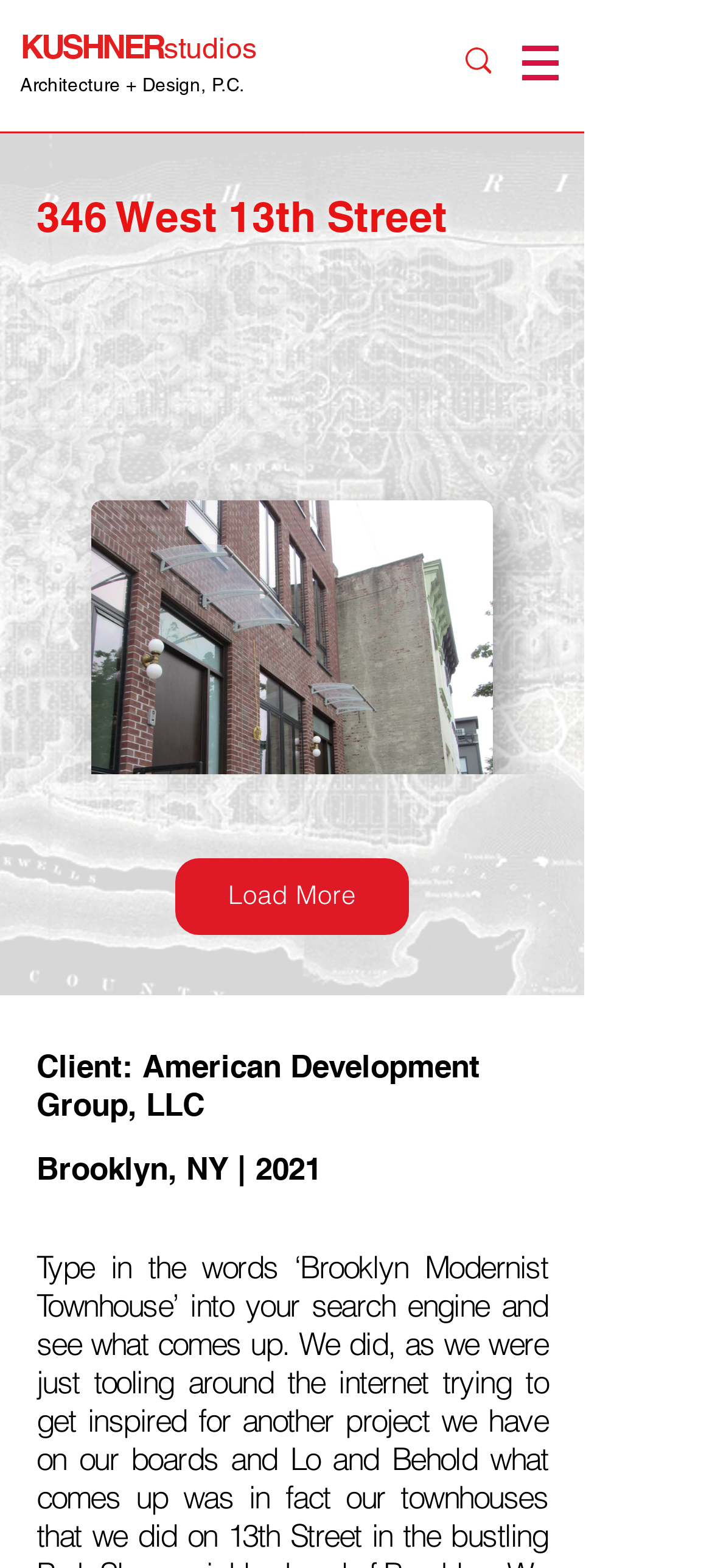Using the format (top-left x, top-left y, bottom-right x, bottom-right y), provide the bounding box coordinates for the described UI element. All values should be floating point numbers between 0 and 1: Load More

[0.246, 0.547, 0.574, 0.596]